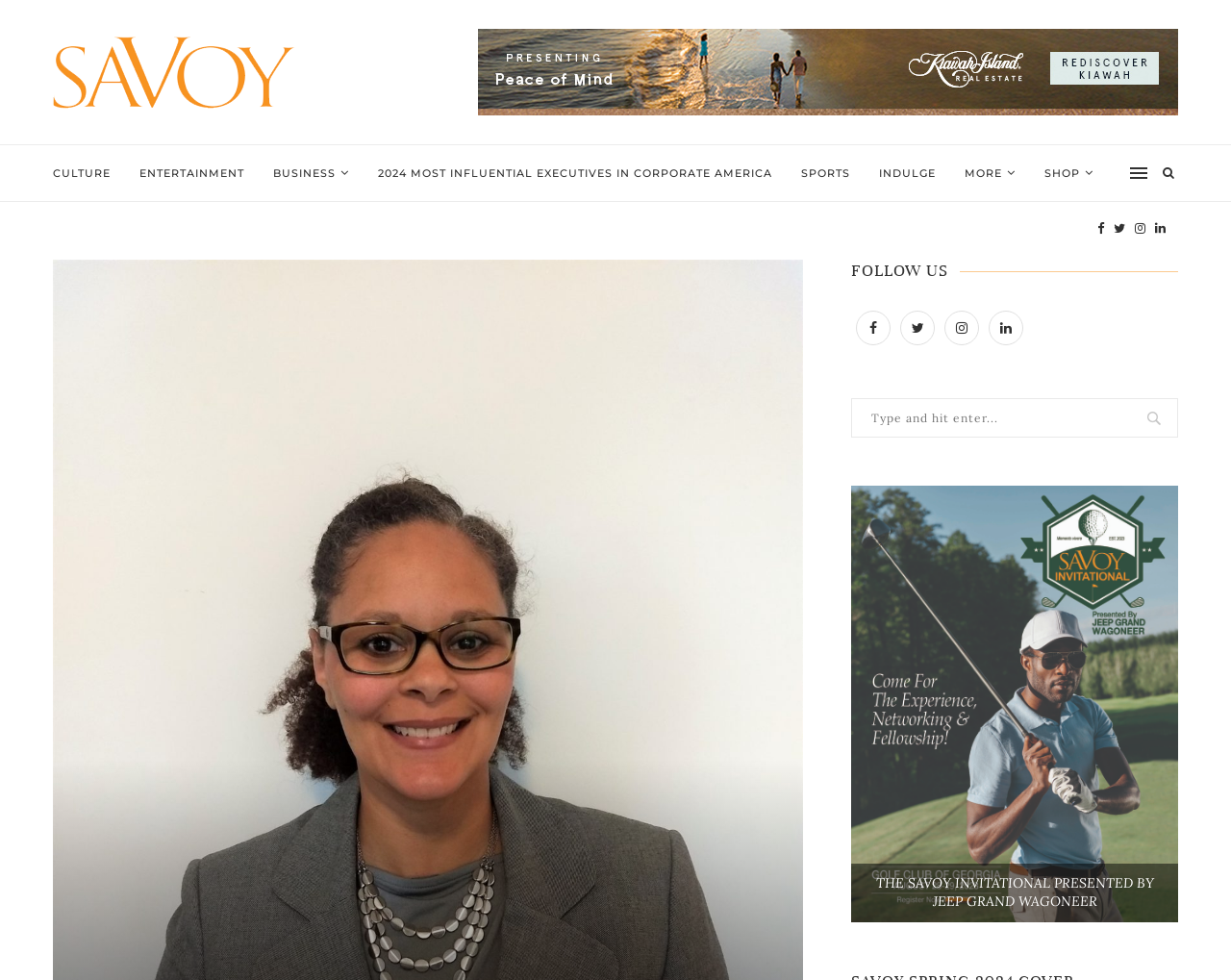Pinpoint the bounding box coordinates of the element to be clicked to execute the instruction: "Read more about THE SAVOY INVITATIONAL PRESENTED BY JEEP GRAND WAGONEER".

[0.711, 0.892, 0.937, 0.928]